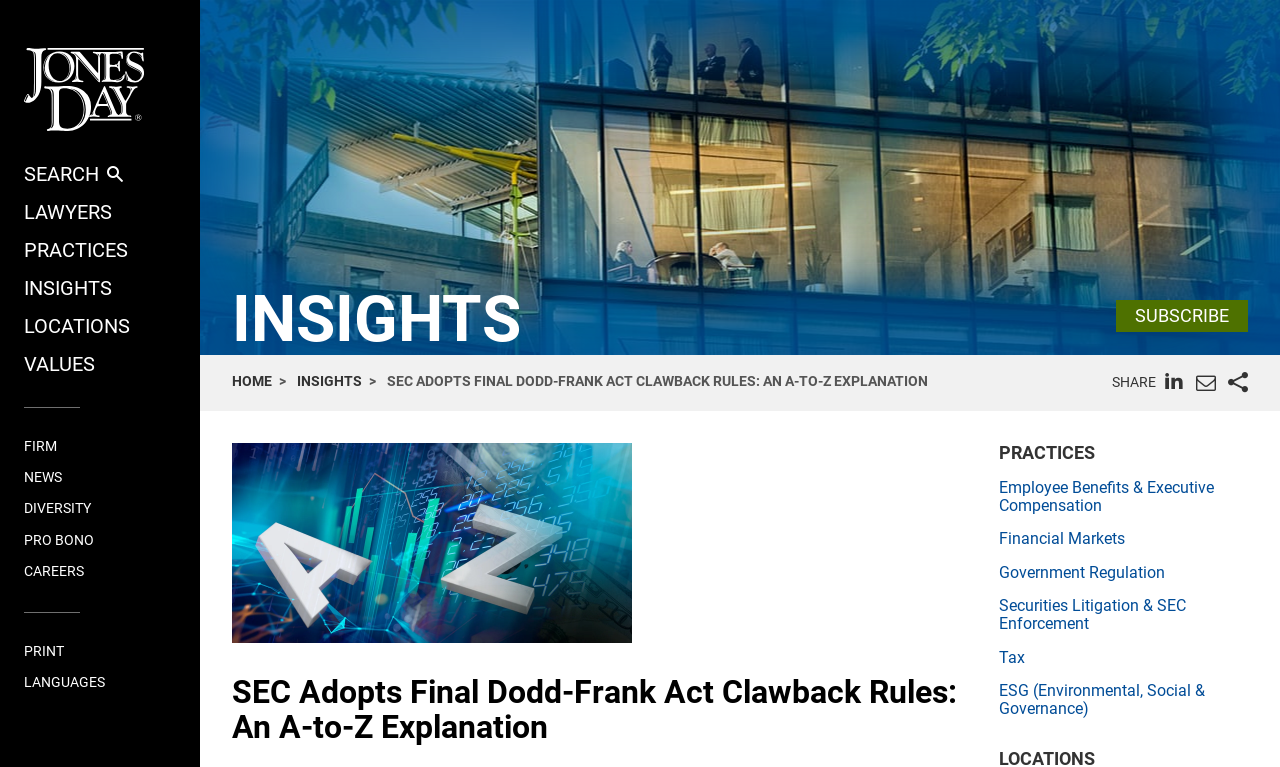Please identify the bounding box coordinates of the element's region that needs to be clicked to fulfill the following instruction: "Search the website". The bounding box coordinates should consist of four float numbers between 0 and 1, i.e., [left, top, right, bottom].

[0.019, 0.212, 0.096, 0.241]